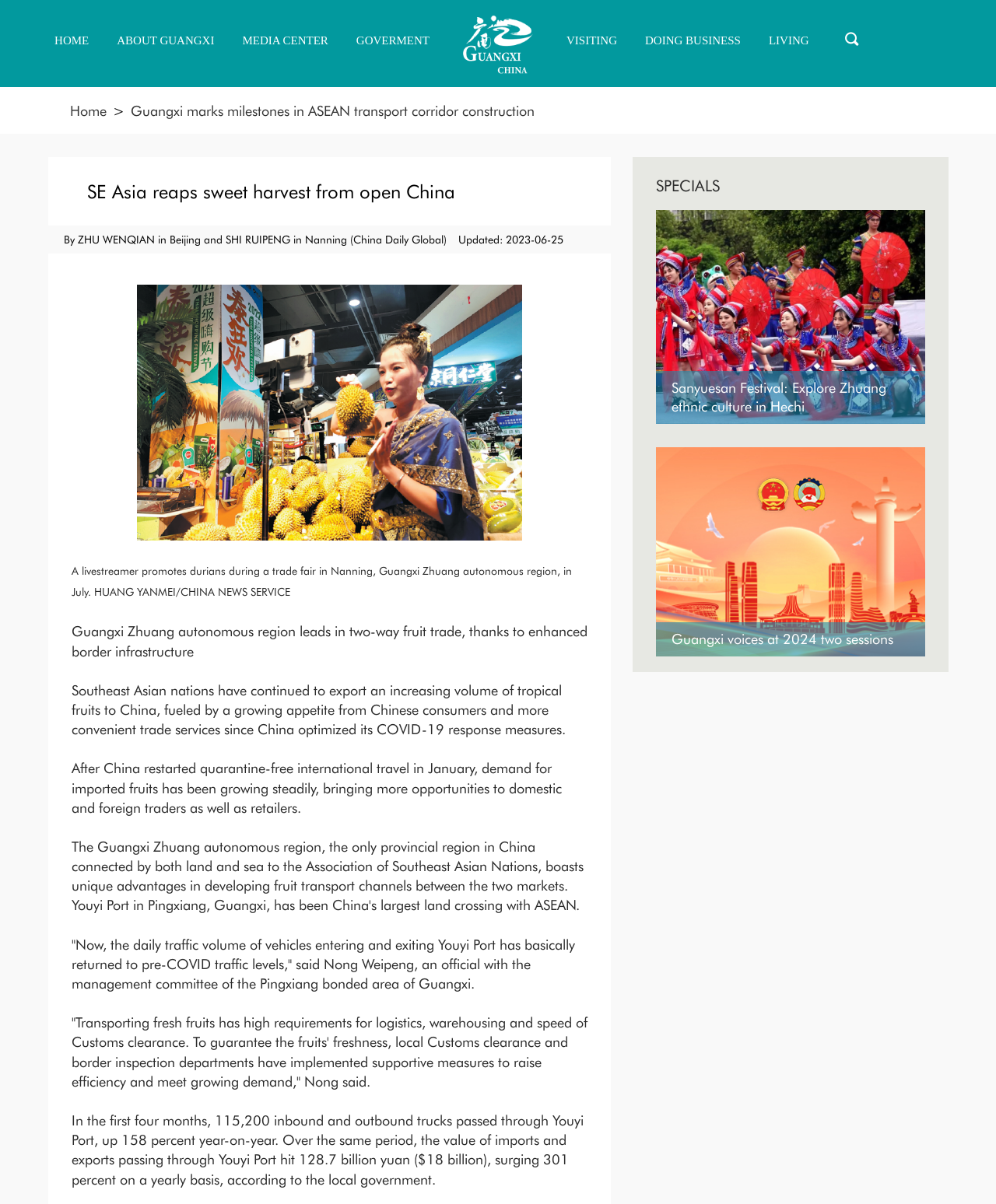Pinpoint the bounding box coordinates of the clickable area necessary to execute the following instruction: "Explore the 'SPECIALS' section". The coordinates should be given as four float numbers between 0 and 1, namely [left, top, right, bottom].

[0.658, 0.143, 0.929, 0.167]